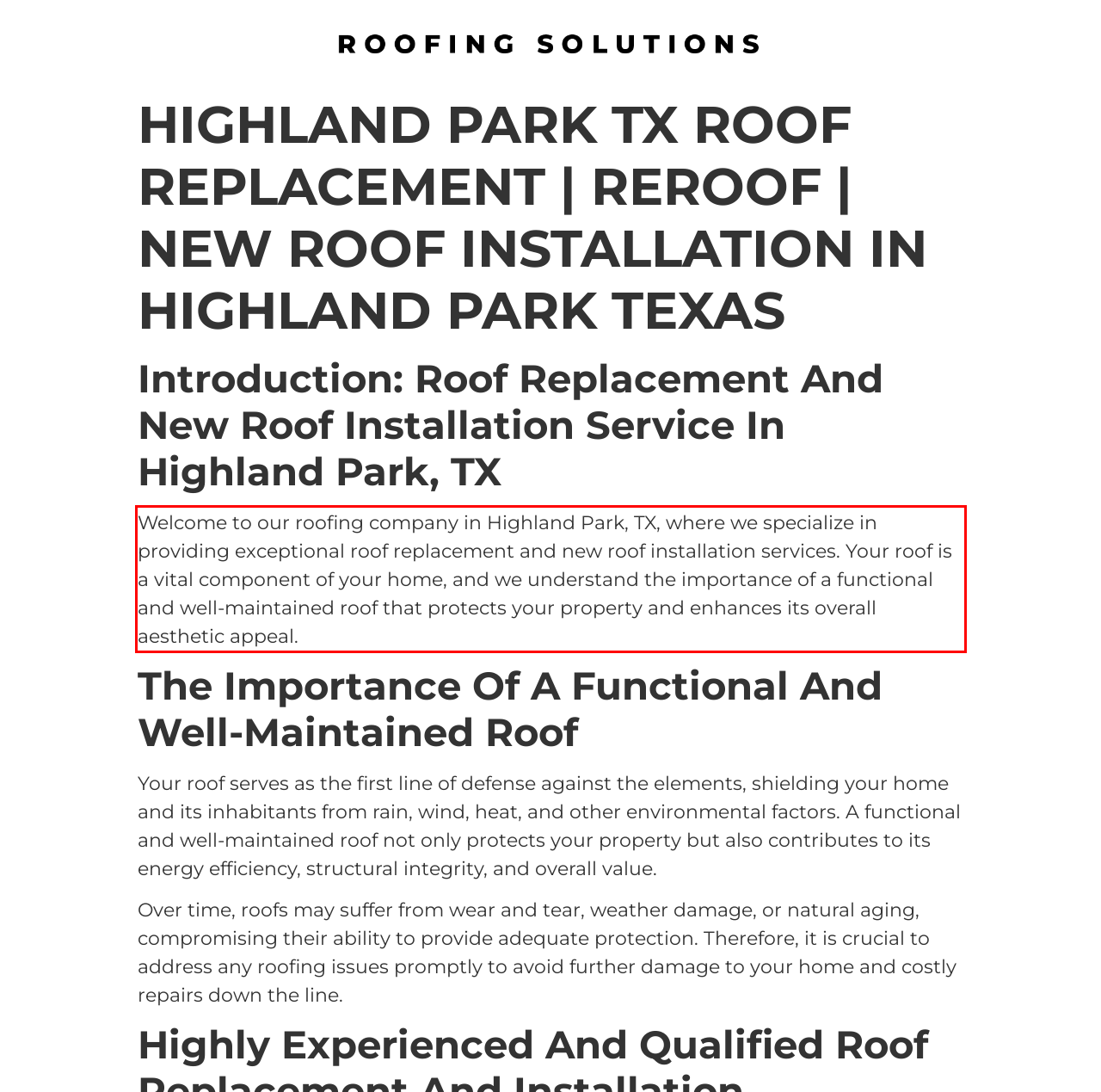Identify and extract the text within the red rectangle in the screenshot of the webpage.

Welcome to our roofing company in Highland Park, TX, where we specialize in providing exceptional roof replacement and new roof installation services. Your roof is a vital component of your home, and we understand the importance of a functional and well-maintained roof that protects your property and enhances its overall aesthetic appeal.